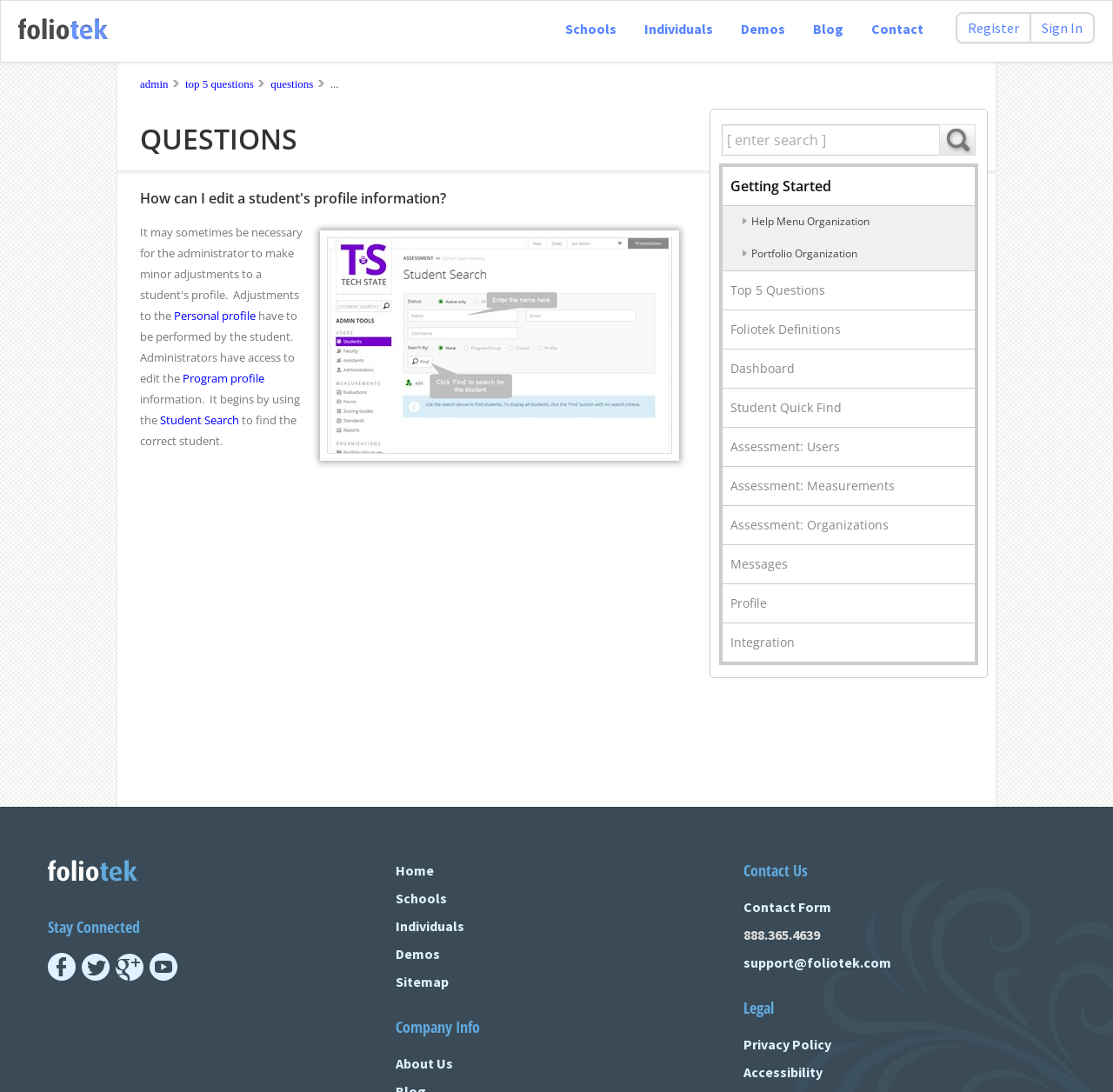What are the different sections available in the help menu?
Provide a detailed answer to the question, using the image to inform your response.

The help menu is organized into different sections, including 'Getting Started', 'Top 5 Questions', 'Foliotek Definitions', 'Dashboard', and others. These sections provide help and guidance on different topics related to the webpage.